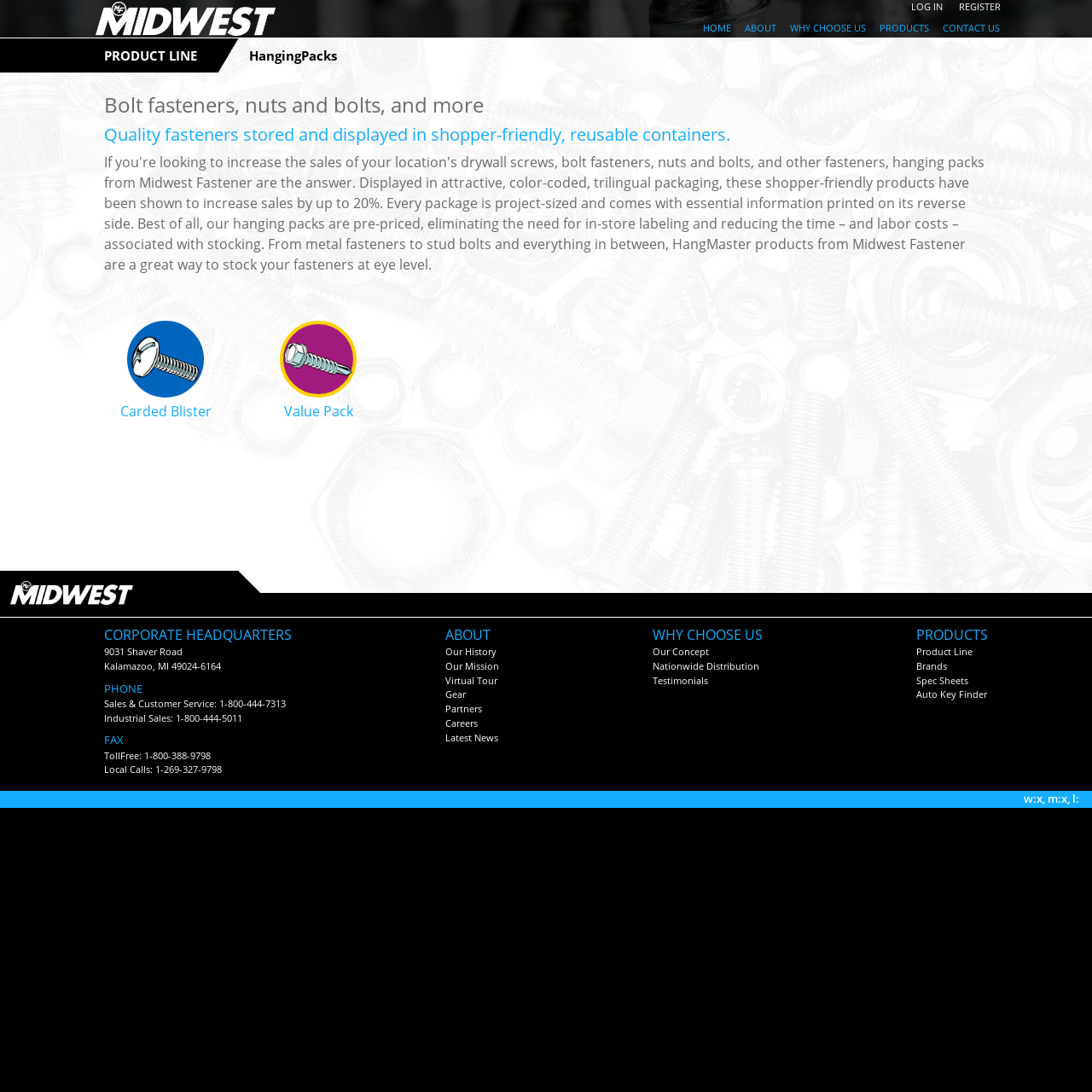Find the bounding box coordinates of the element I should click to carry out the following instruction: "Click on the 'CONTACT US' link".

[0.855, 0.019, 0.917, 0.034]